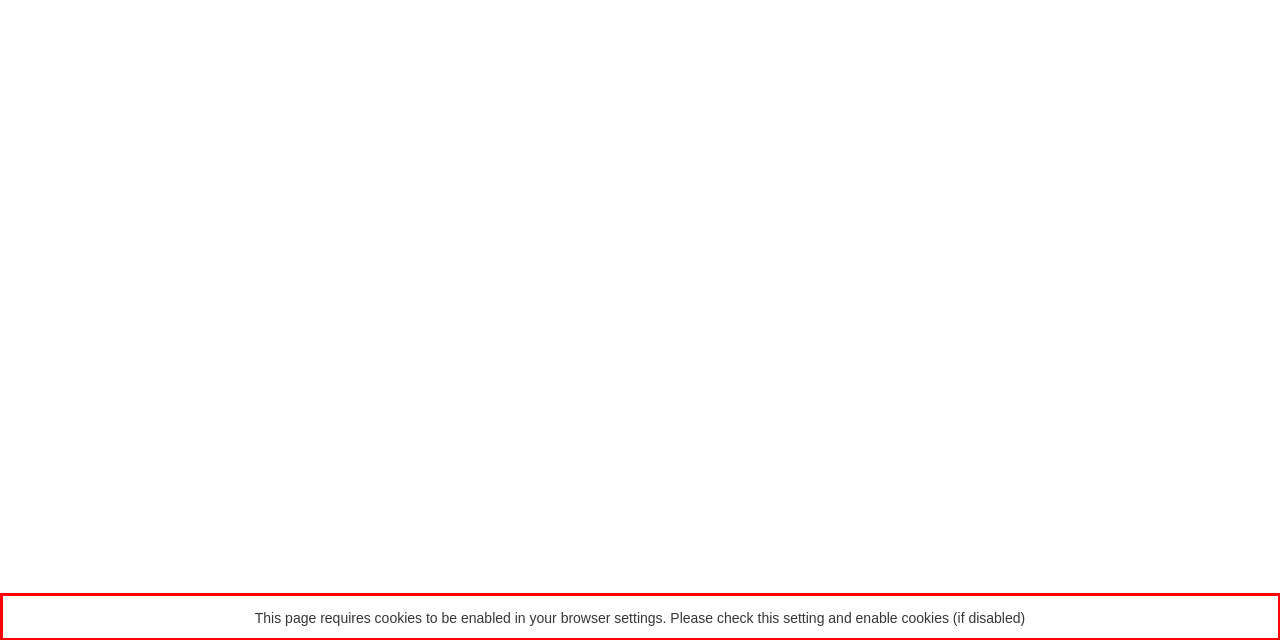The screenshot provided shows a webpage with a red bounding box. Apply OCR to the text within this red bounding box and provide the extracted content.

This page requires cookies to be enabled in your browser settings. Please check this setting and enable cookies (if disabled)